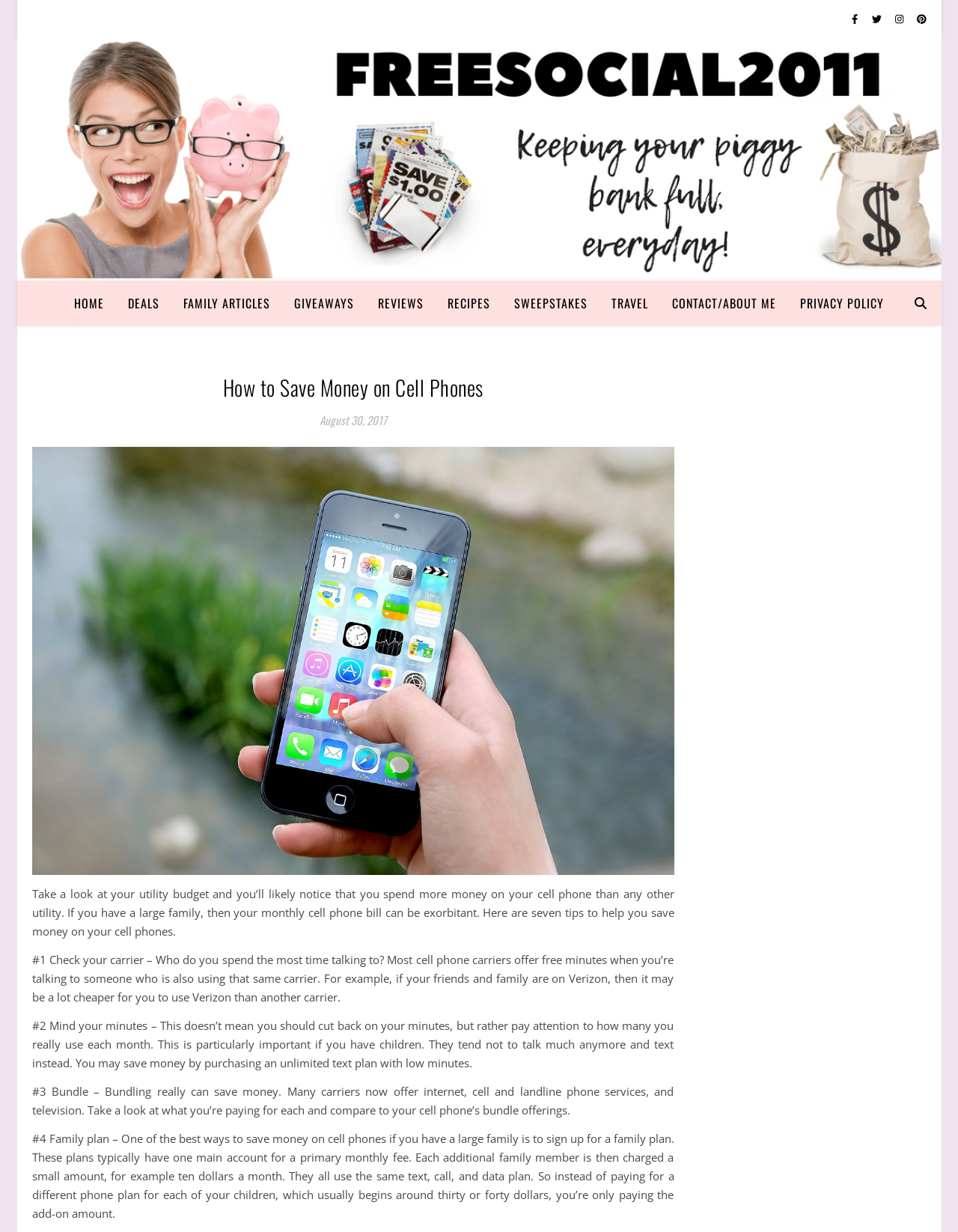Summarize the contents and layout of the webpage in detail.

The webpage is about saving money on cell phones, with a focus on families. At the top right corner, there are four social media links: Facebook, Twitter, Instagram, and Pinterest. Below these links, there is a search bar. The main navigation menu is located below the search bar, with links to various sections of the website, including Home, Deals, Family Articles, Giveaways, Reviews, Recipes, Sweepstakes, Travel, Contact/About Me, and Privacy Policy.

The main content of the webpage is divided into sections, each with a heading and a block of text. The first section has a heading "How to Save Money on Cell Phones" and a brief introduction to the topic. The introduction explains that cell phone bills can be expensive, especially for large families, and promises to provide seven tips to help save money.

The subsequent sections provide these seven tips, each with a numbered heading and a paragraph of text. The tips include checking your carrier, minding your minutes, bundling services, and signing up for a family plan. Each tip is explained in detail, with examples and suggestions for how to implement them.

Overall, the webpage is informative and practical, providing useful advice for families looking to reduce their cell phone expenses.